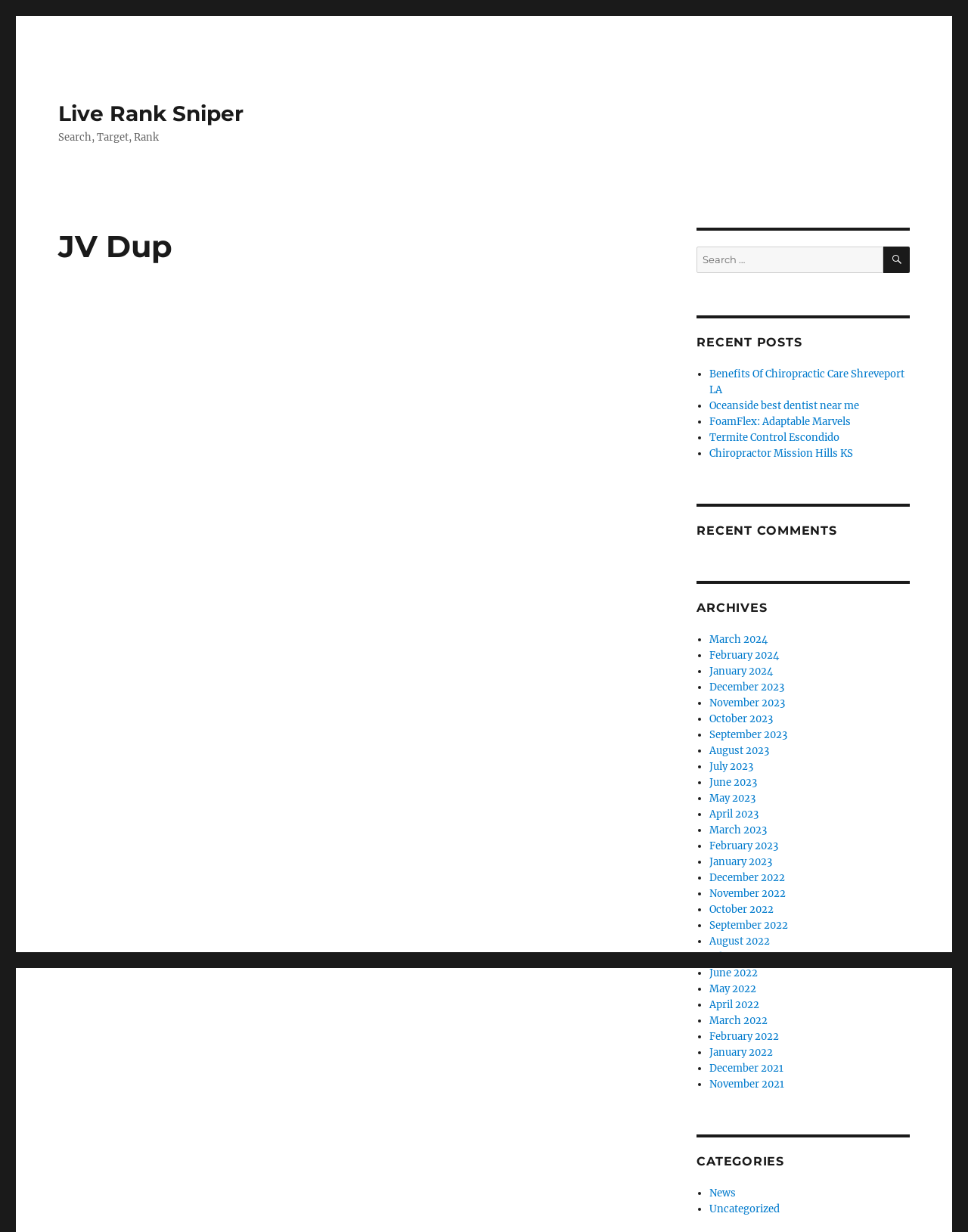Locate the bounding box of the UI element based on this description: "Search". Provide four float numbers between 0 and 1 as [left, top, right, bottom].

[0.912, 0.2, 0.94, 0.222]